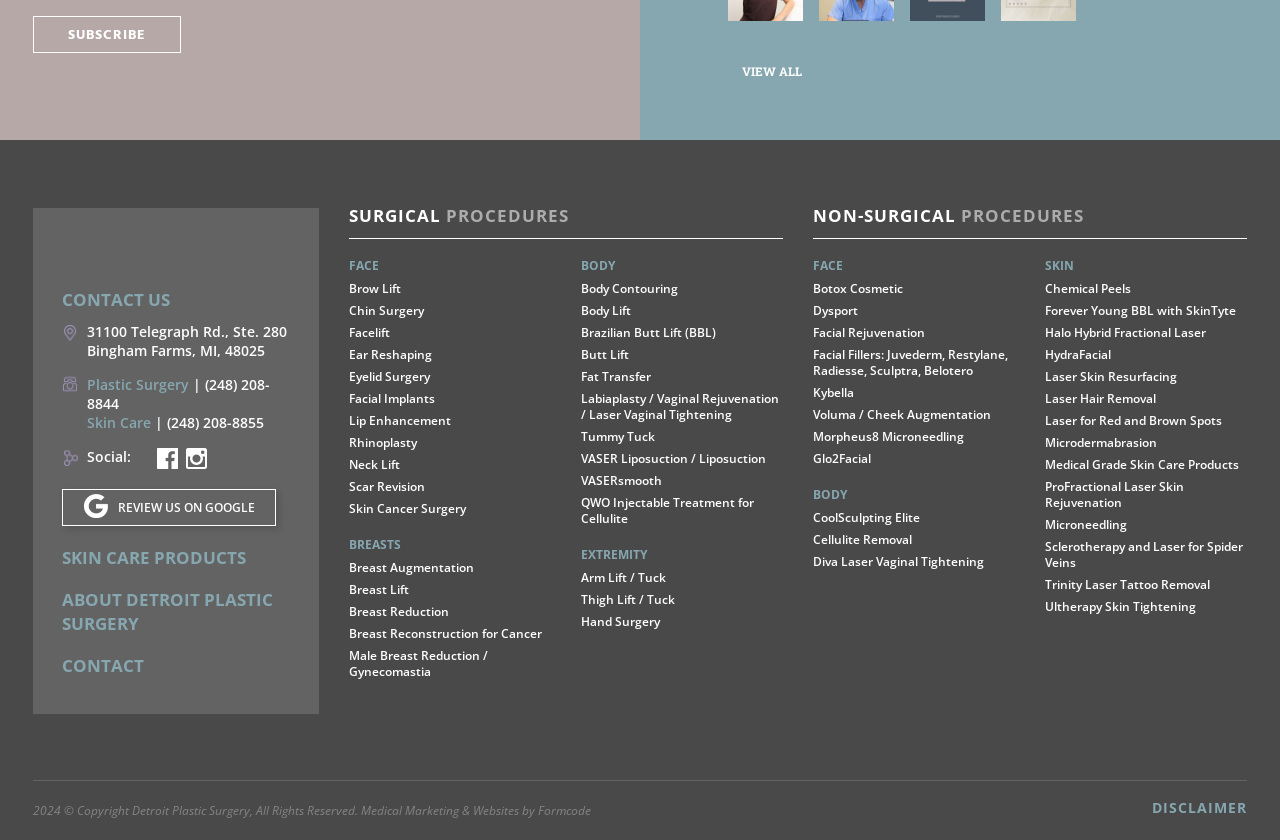Please identify the coordinates of the bounding box for the clickable region that will accomplish this instruction: "Learn about breast augmentation".

[0.273, 0.665, 0.37, 0.685]